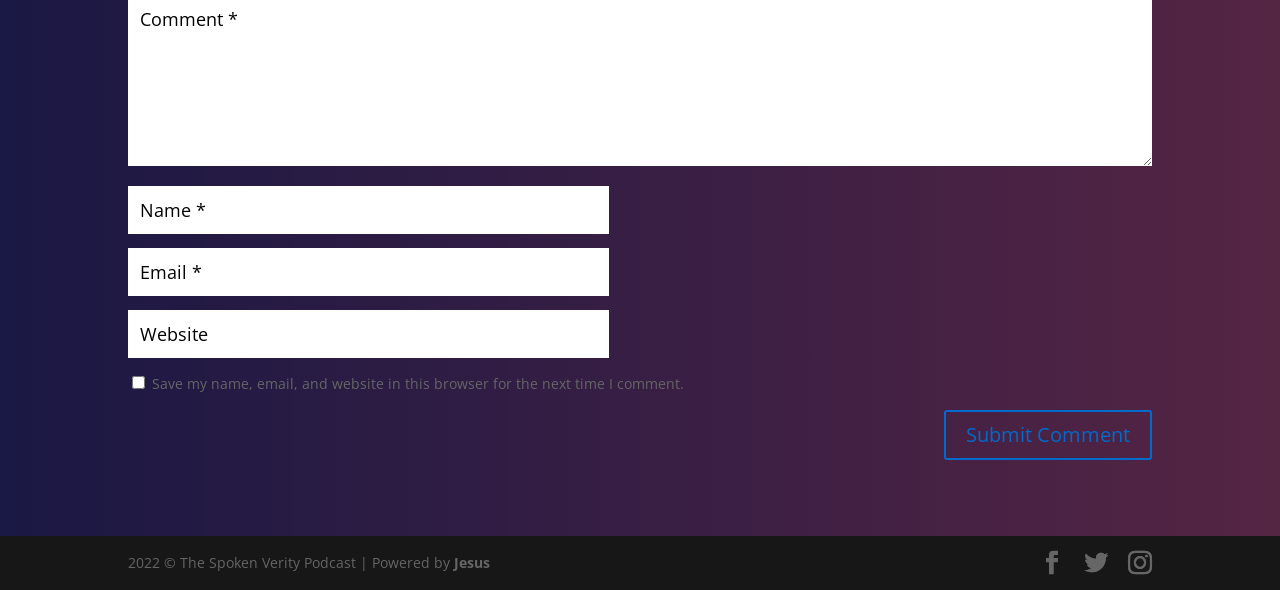How many links are there at the bottom of the page?
Using the image, answer in one word or phrase.

4